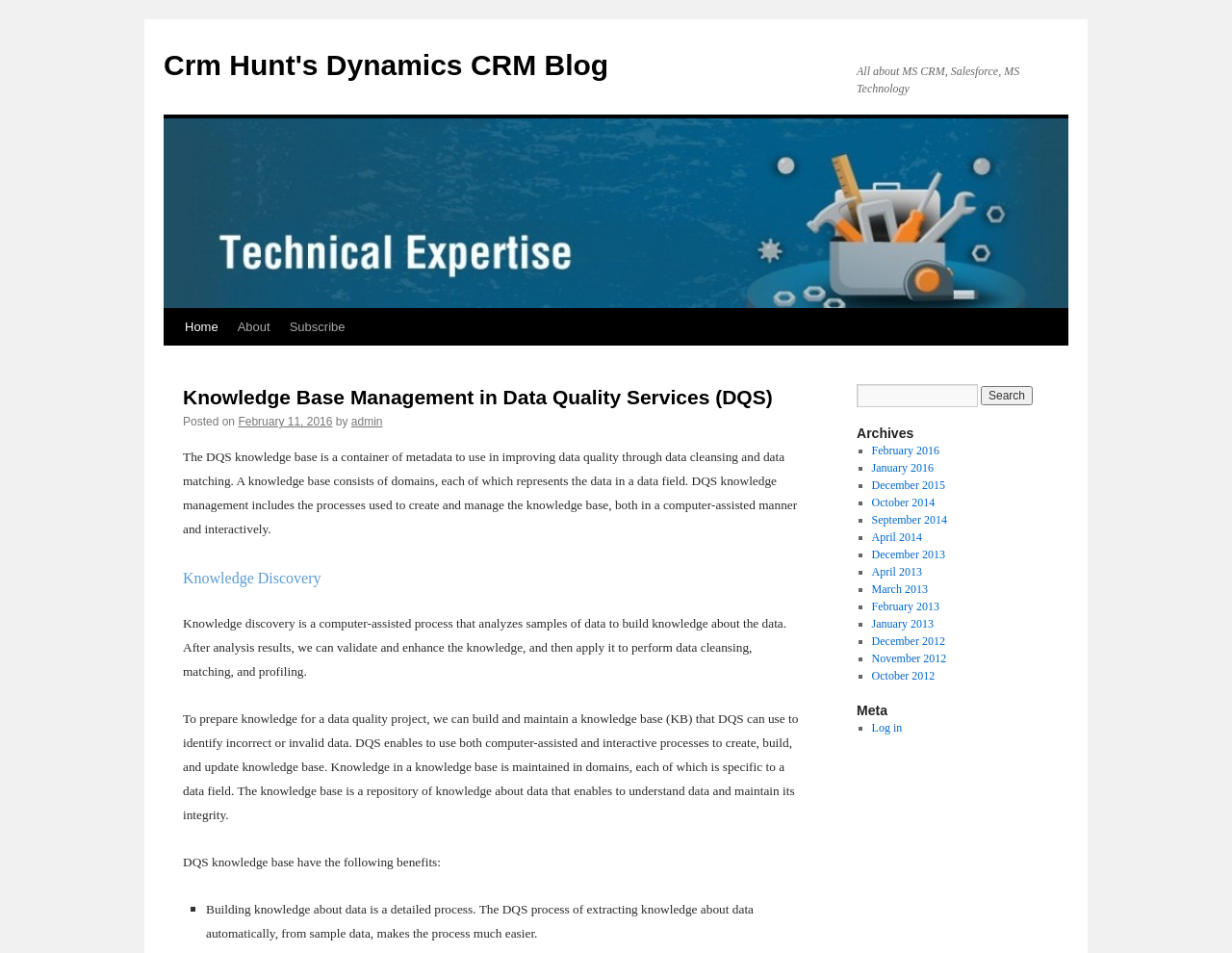Identify the bounding box coordinates of the part that should be clicked to carry out this instruction: "Click on the 'Home' link".

[0.142, 0.324, 0.185, 0.363]